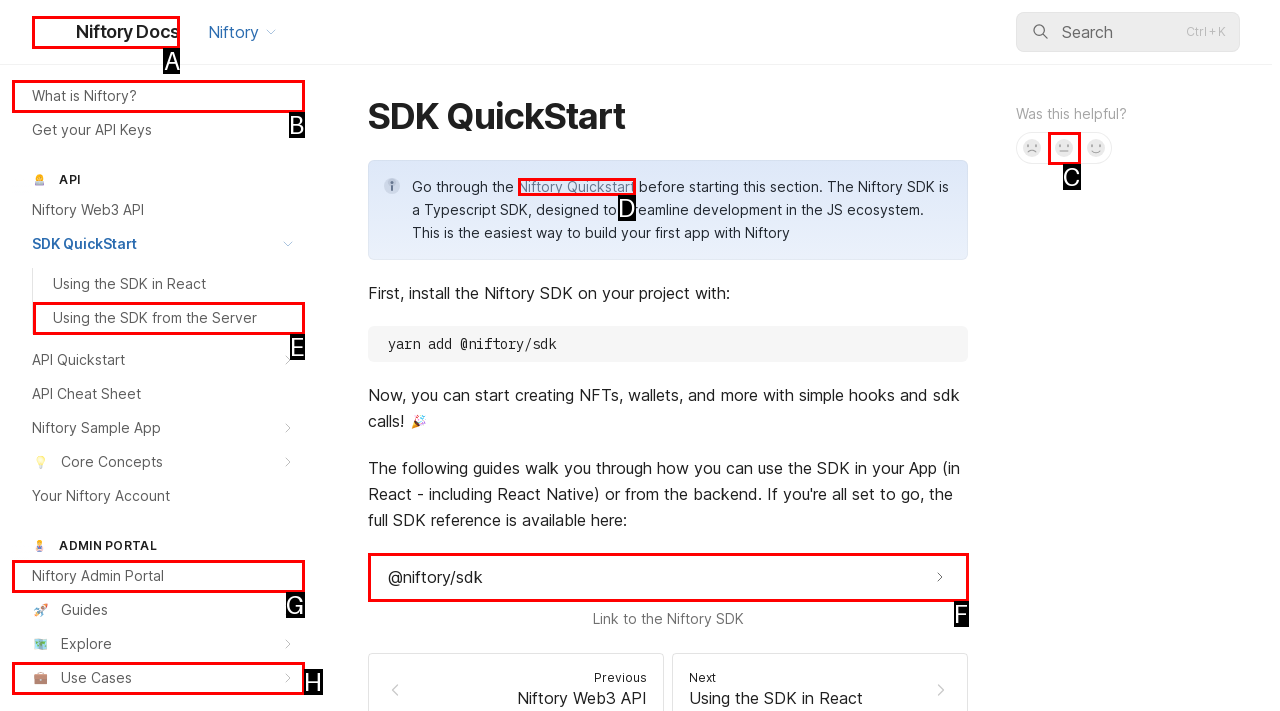Based on the provided element description: @niftory/sdk, identify the best matching HTML element. Respond with the corresponding letter from the options shown.

F